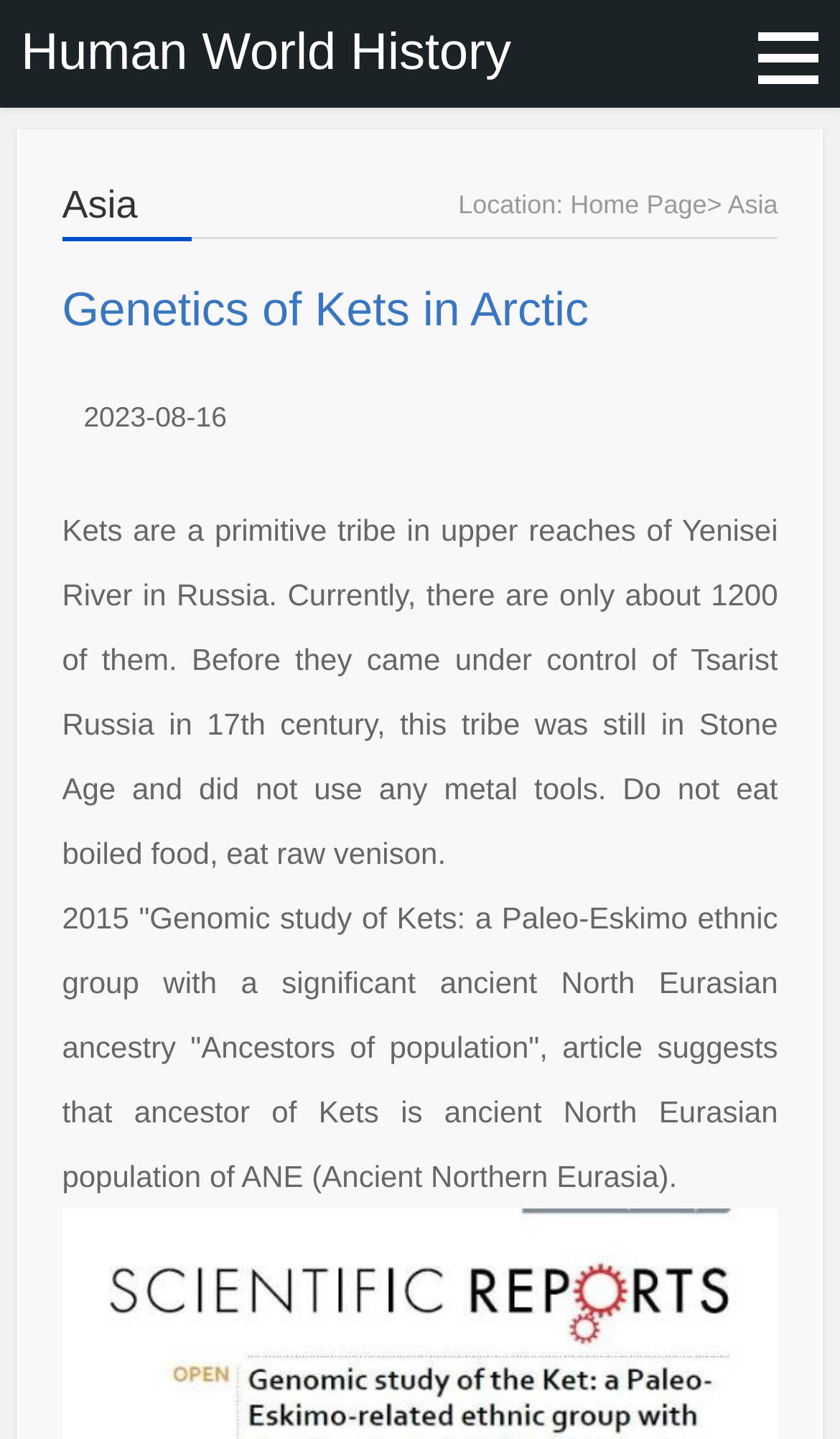Provide your answer in one word or a succinct phrase for the question: 
What is the current population of Kets?

about 1200